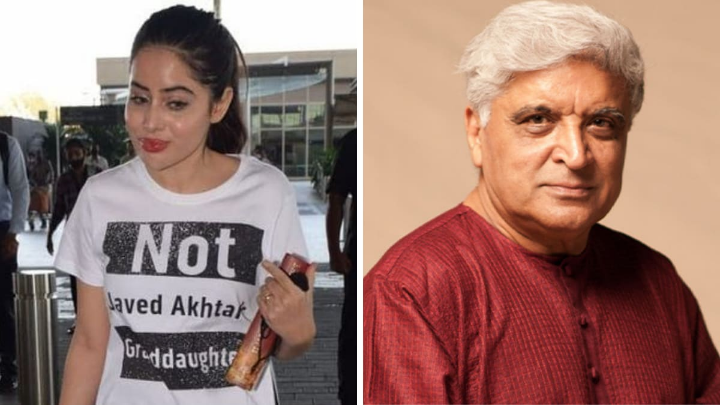Where is the woman located?
Based on the screenshot, provide a one-word or short-phrase response.

airport